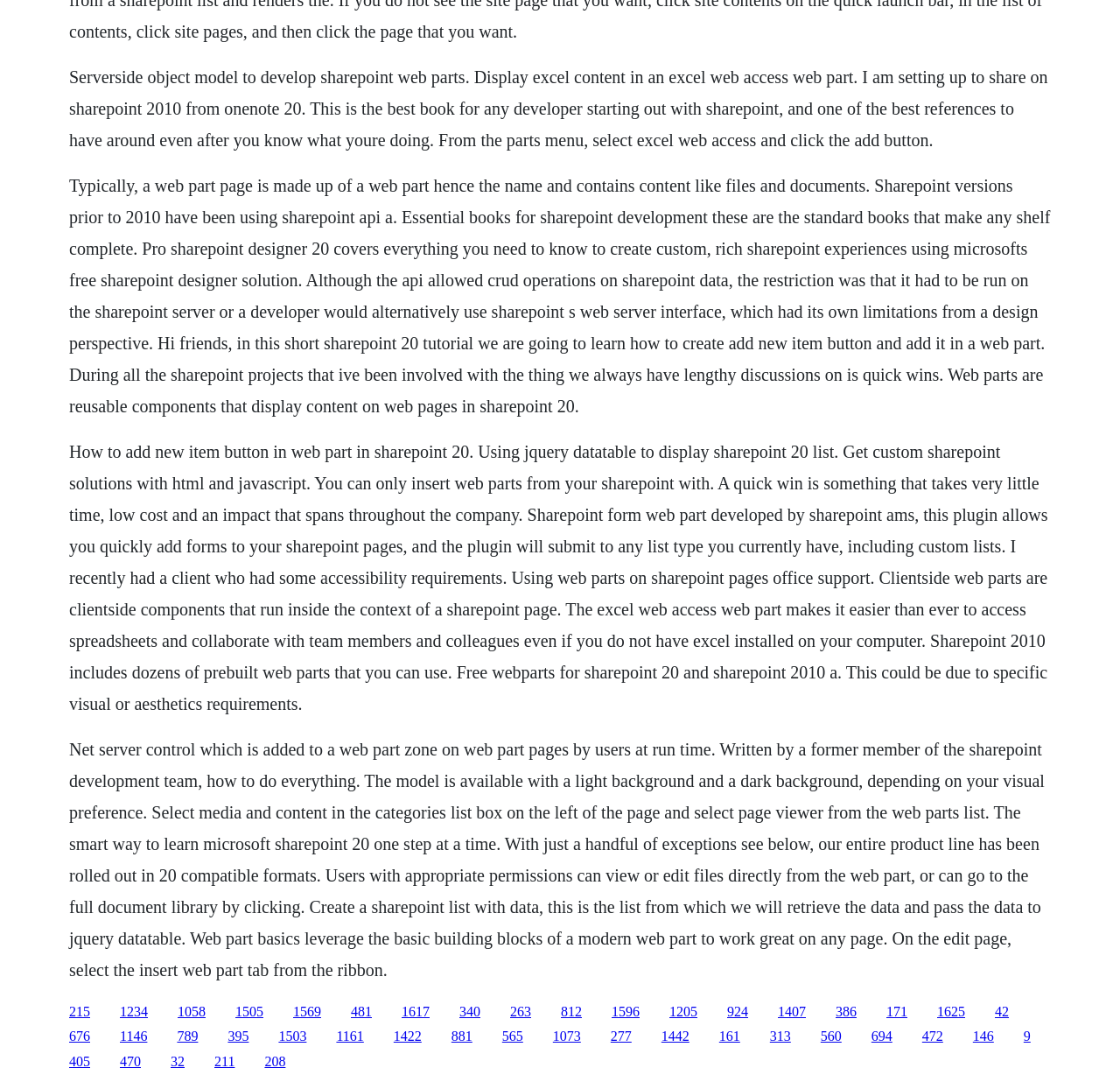What is the purpose of the web part zone on web part pages?
Please utilize the information in the image to give a detailed response to the question.

Based on the static text element, the web part zone on web part pages is where users can add web parts at runtime, allowing for customization and flexibility in the design of SharePoint pages.